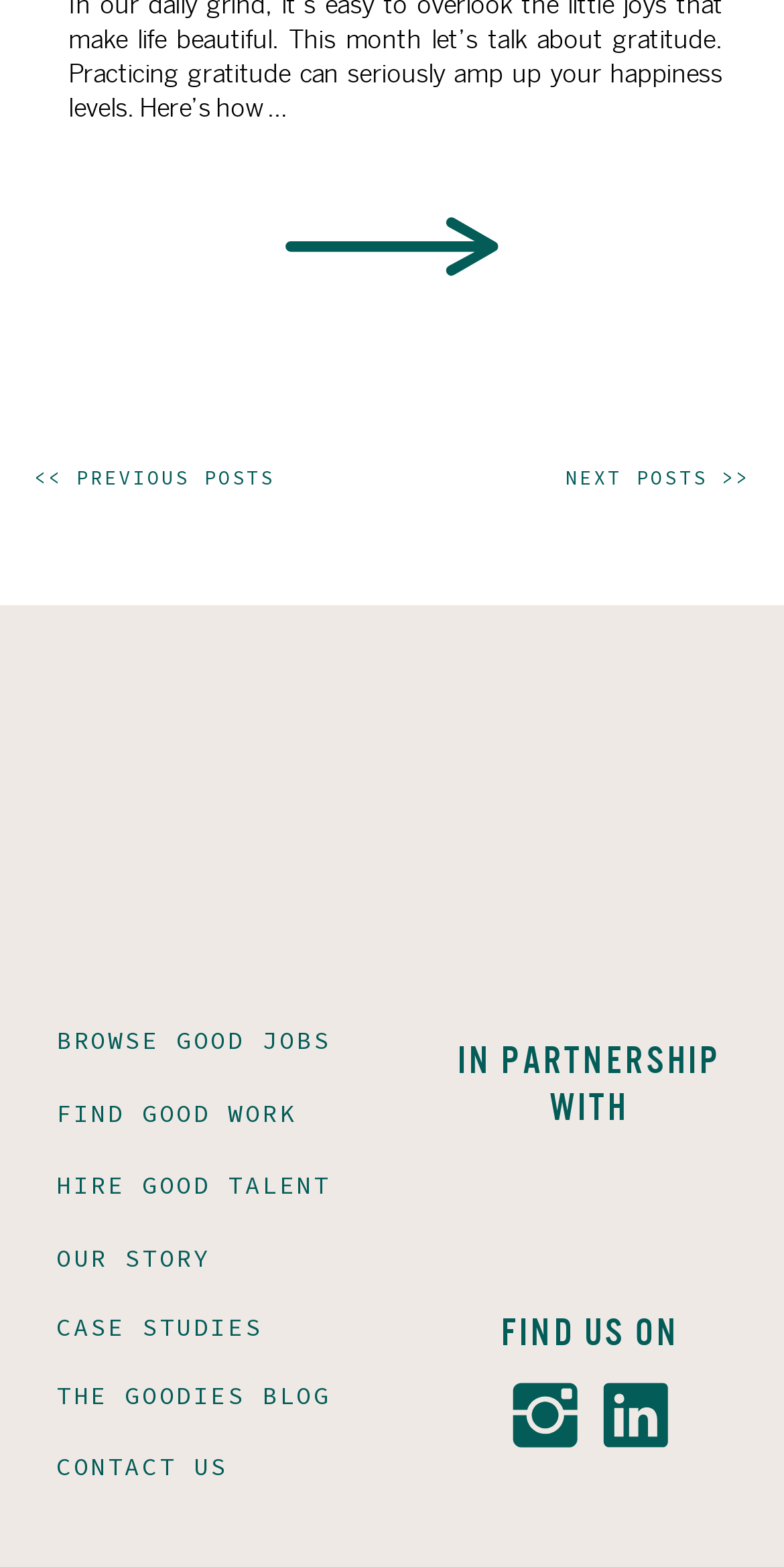Refer to the image and offer a detailed explanation in response to the question: What is the purpose of the 'HIRE GOOD TALENT' link?

The purpose of the 'HIRE GOOD TALENT' link can be inferred from its text, which suggests that it is meant for employers or organizations looking to hire talented individuals.